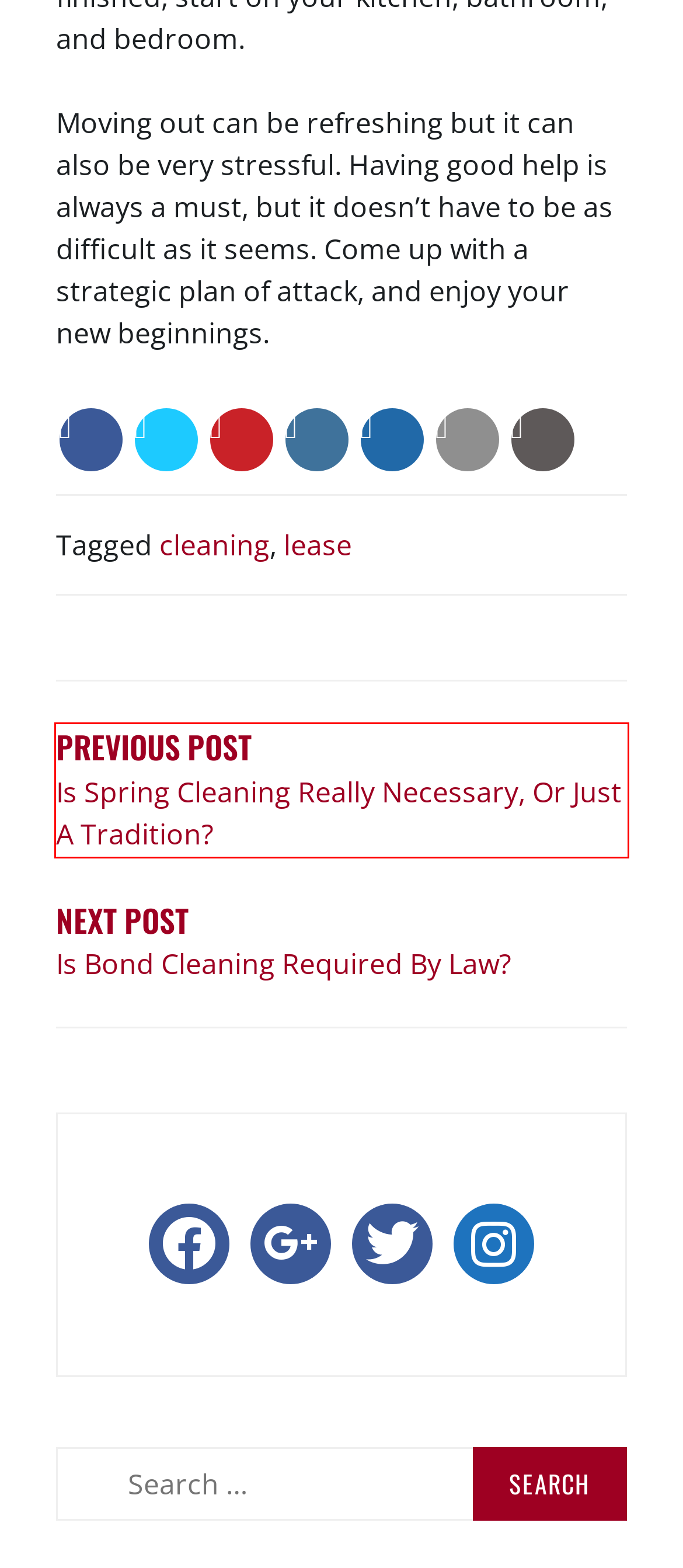Review the screenshot of a webpage containing a red bounding box around an element. Select the description that best matches the new webpage after clicking the highlighted element. The options are:
A. Is Bond Cleaning Required By Law? | Andrea's Home Cleaning Guide
B. July, 2019 | Andrea's Home Cleaning Guide
C. How Often Does A House Need To Be Dusted? | Andrea's Home Cleaning Guide
D. August, 2019 | Andrea's Home Cleaning Guide
E. Andrea's Home Cleaning Guide | DIY Home Cleaning Methods & Tutorials
F. June, 2019 | Andrea's Home Cleaning Guide
G. Is Spring Cleaning Really Necessary, Or Just A Tradition? | Andrea's Home Cleaning Guide
H. HouseKeeping | Andrea's Home Cleaning Guide

G